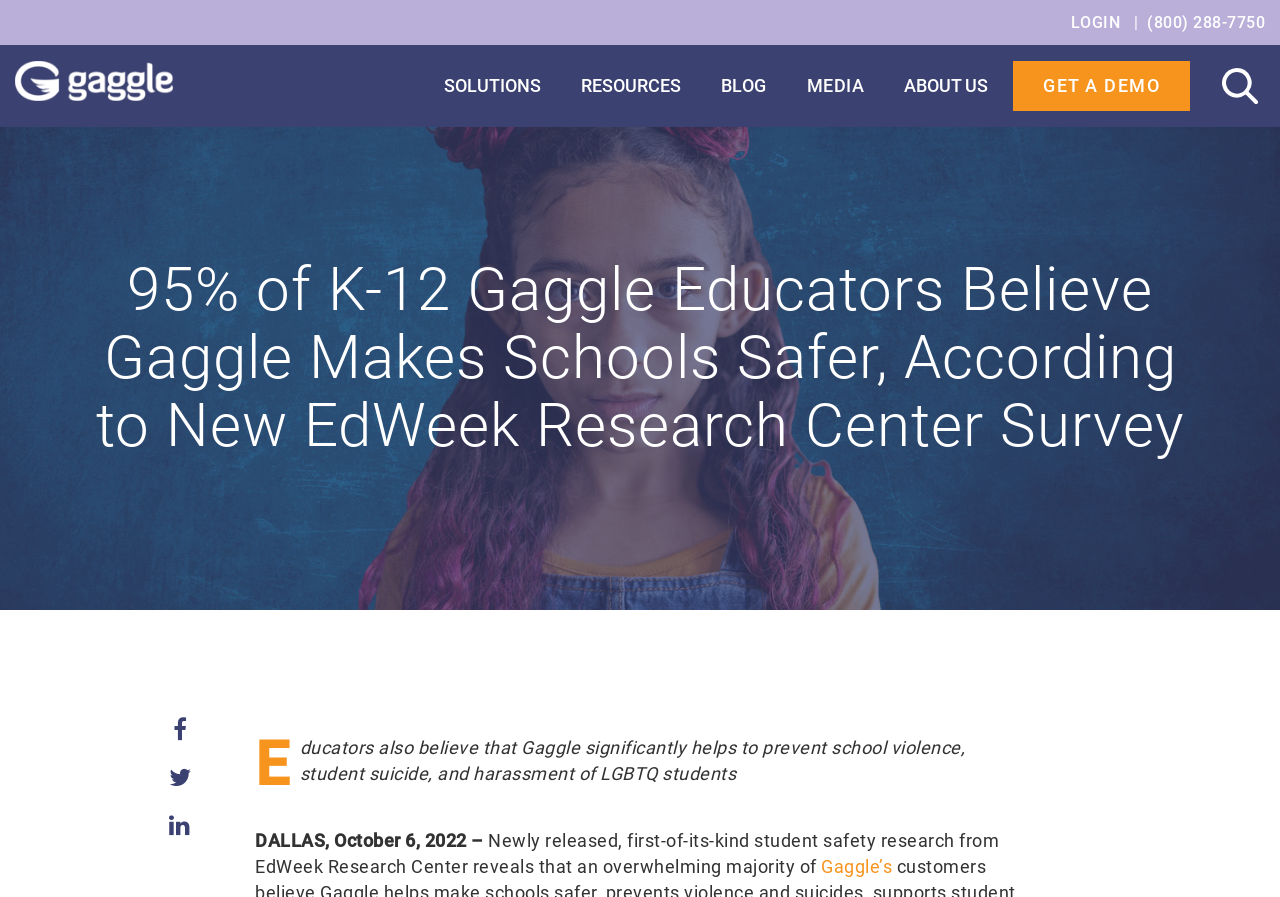From the given element description: "Media Coverage", find the bounding box for the UI element. Provide the coordinates as four float numbers between 0 and 1, in the order [left, top, right, bottom].

[0.865, 0.0, 0.977, 0.094]